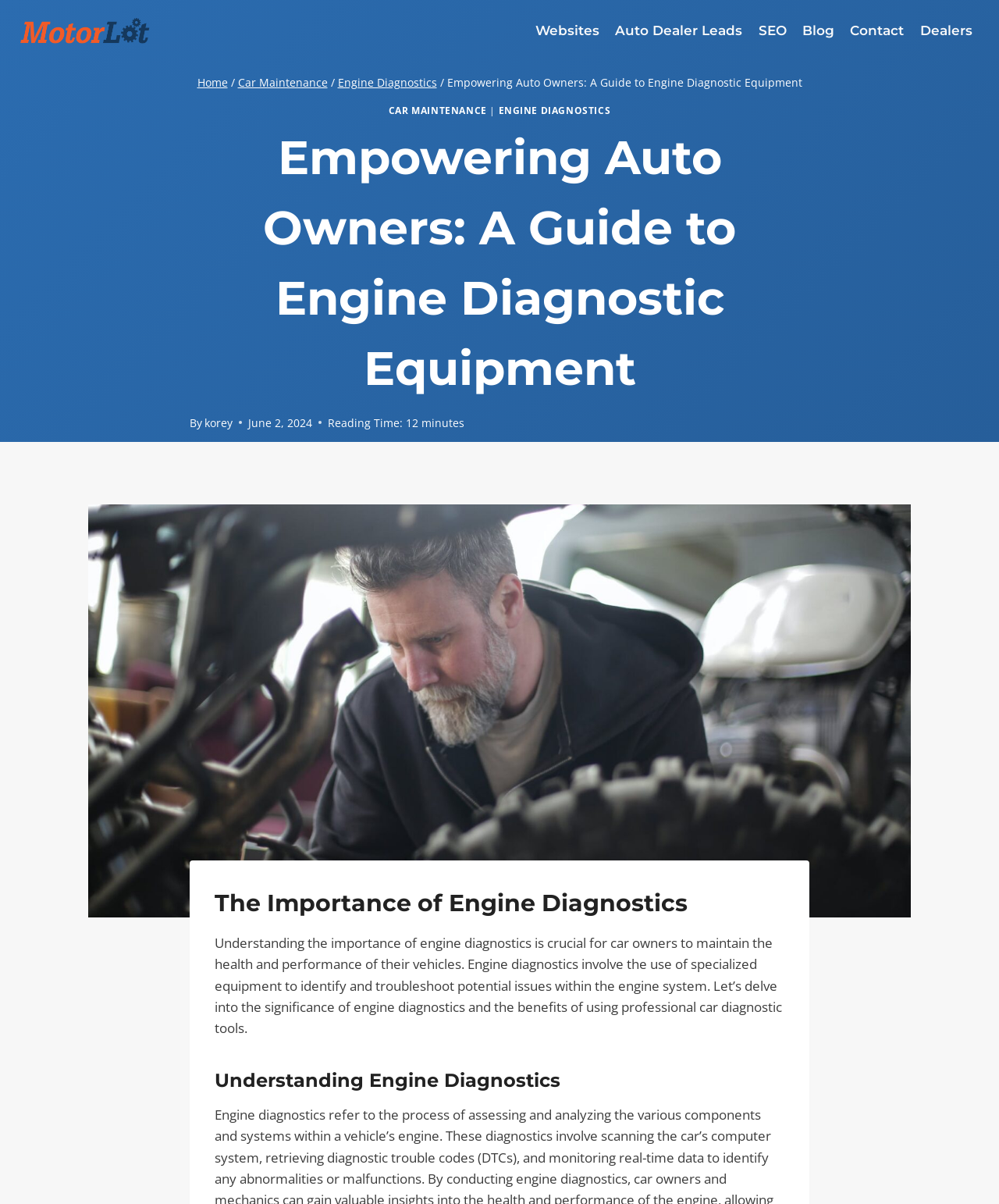Determine the bounding box coordinates for the element that should be clicked to follow this instruction: "Read the article by korey". The coordinates should be given as four float numbers between 0 and 1, in the format [left, top, right, bottom].

[0.205, 0.345, 0.233, 0.357]